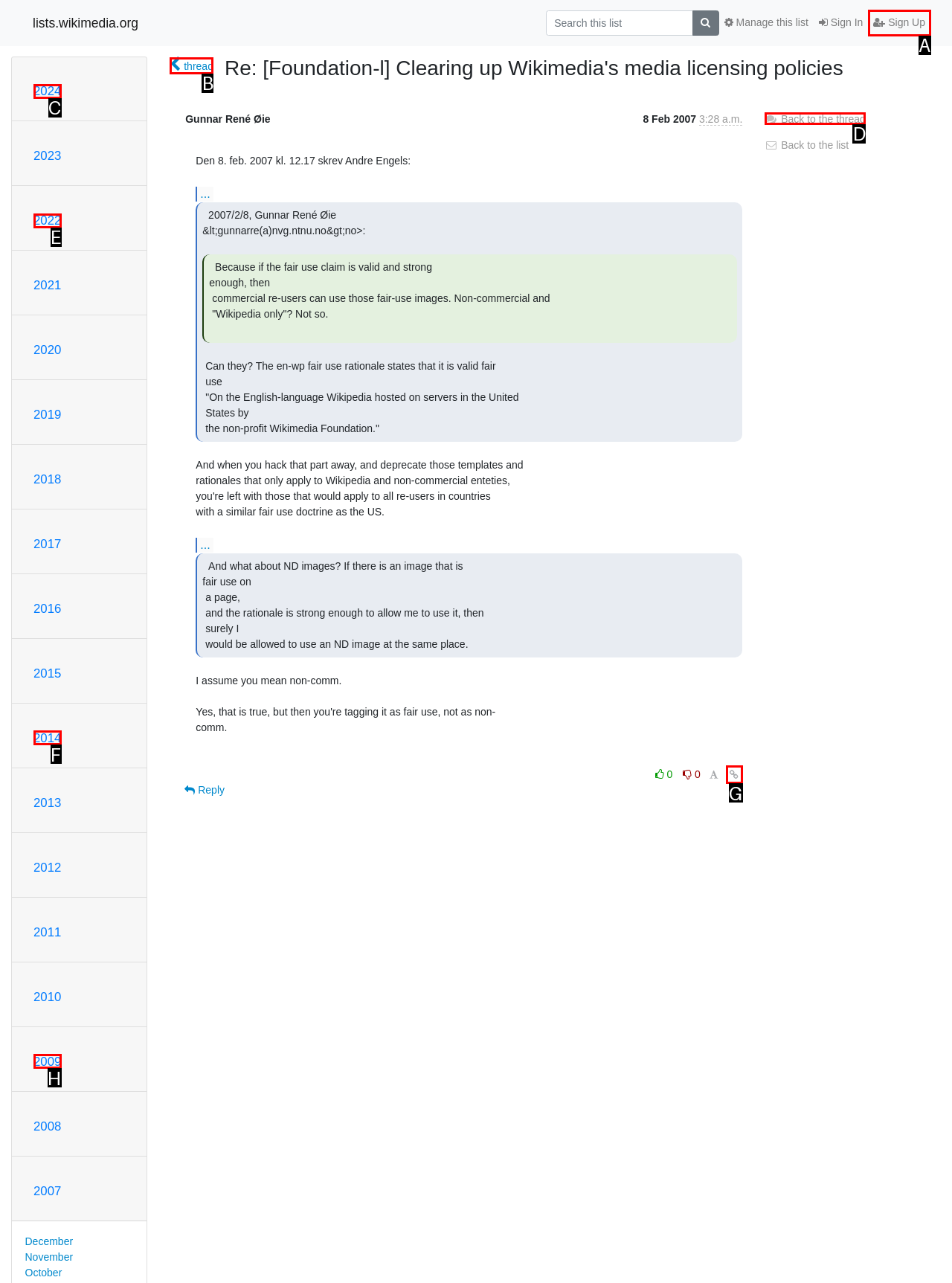Select the letter that corresponds to the UI element described as: title="Permalink for this message"
Answer by providing the letter from the given choices.

G